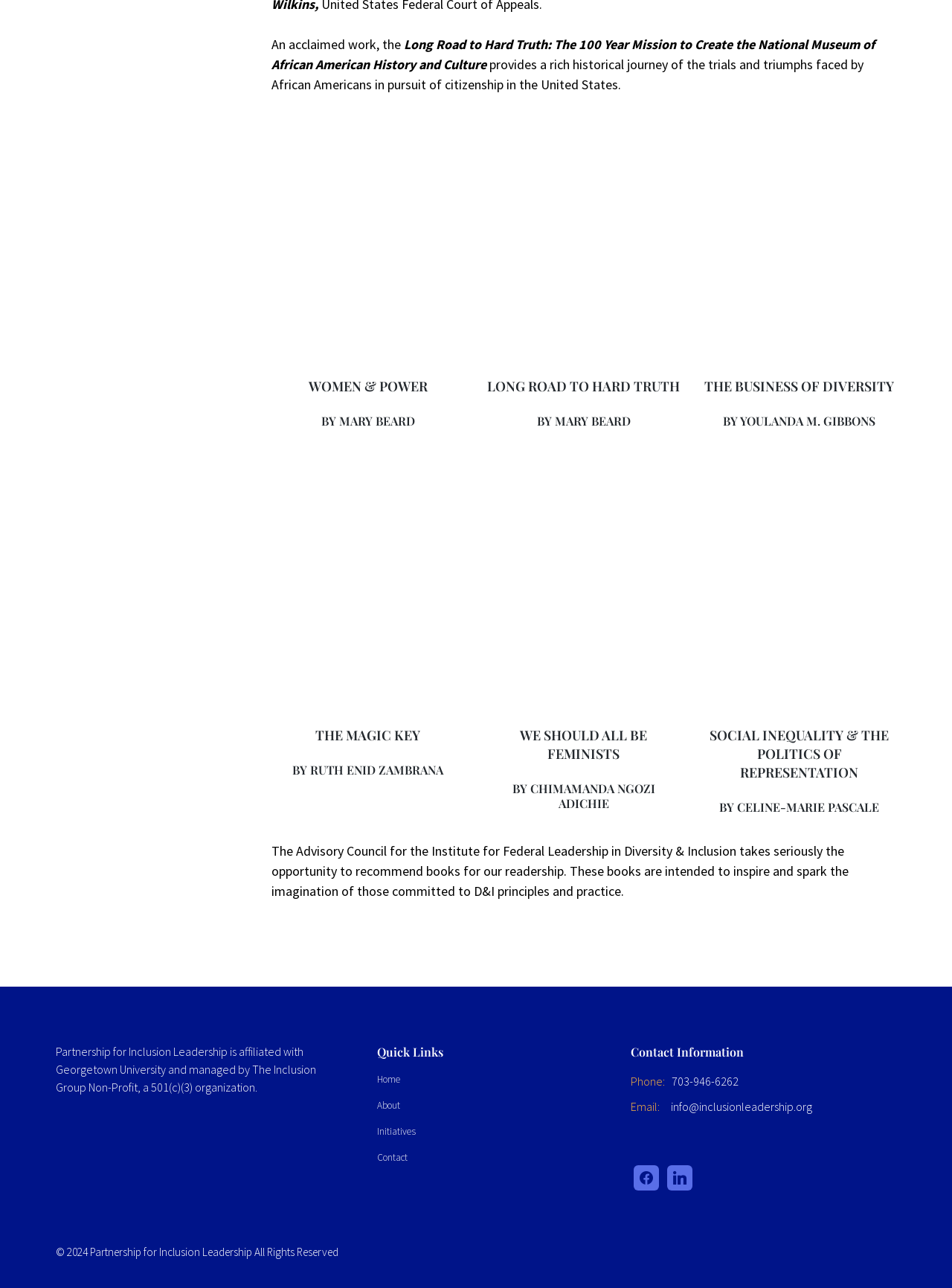Locate the bounding box coordinates of the element that should be clicked to execute the following instruction: "Call the phone number".

[0.706, 0.833, 0.776, 0.845]